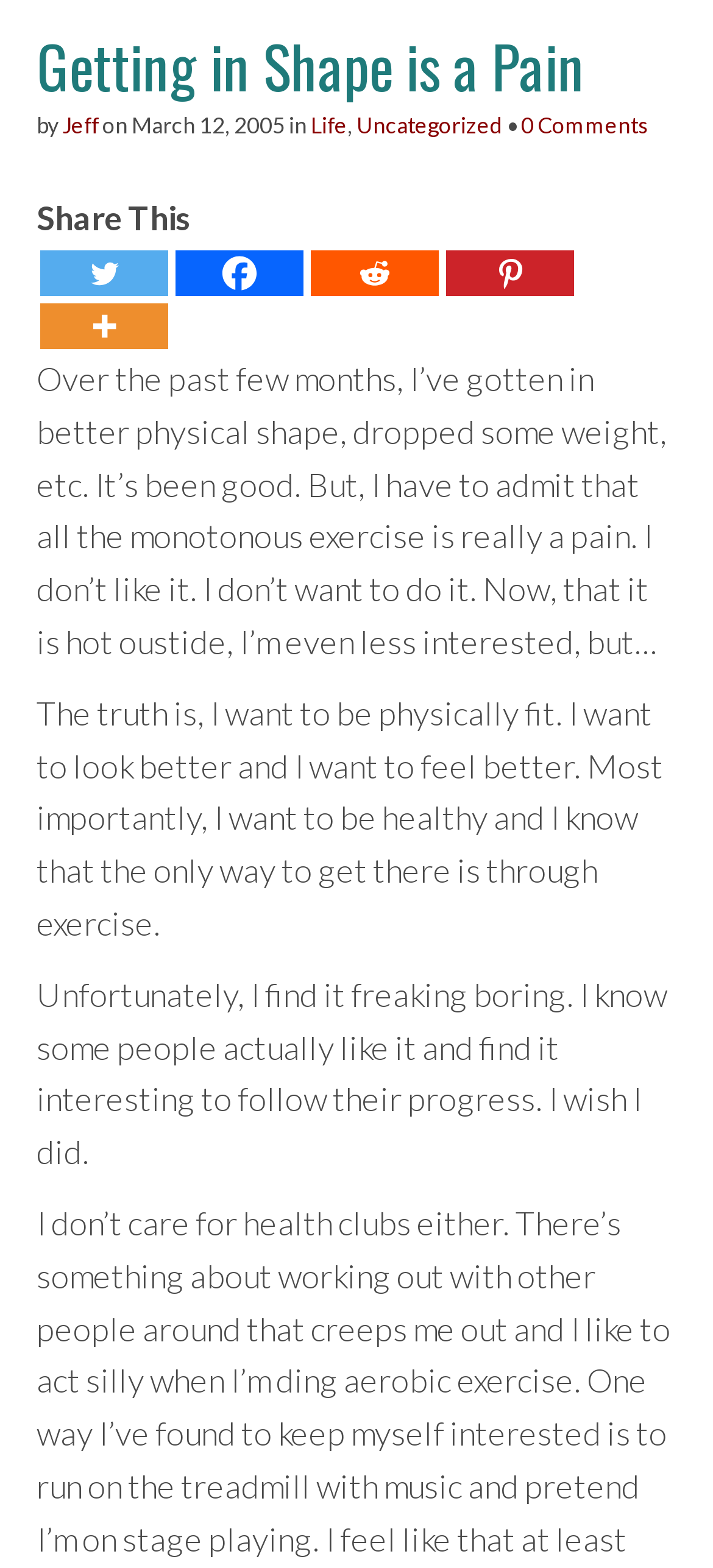From the webpage screenshot, predict the bounding box of the UI element that matches this description: "Uncategorized".

[0.5, 0.071, 0.705, 0.089]